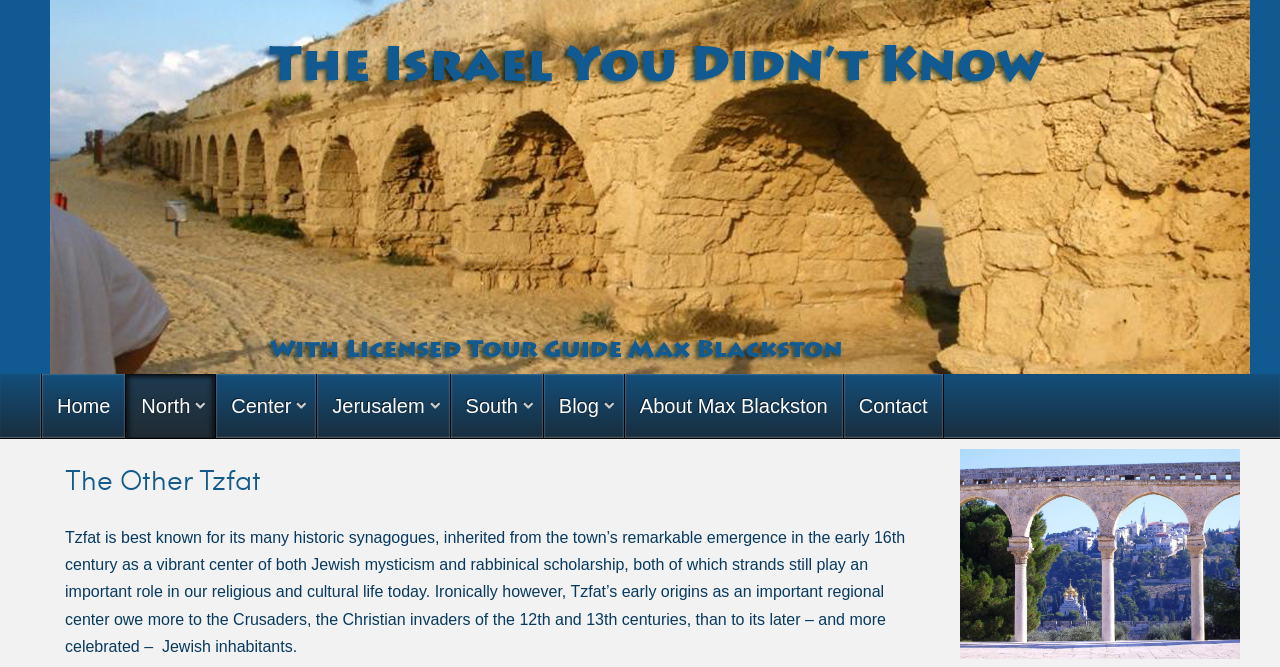Generate a comprehensive caption for the webpage you are viewing.

The webpage is about Tzfat, a town in Israel, and its rich history. At the top, there is a navigation menu with 7 links: "Home", "North", "Center", "Jerusalem", "South", "Blog", and "About Max Blackston", followed by a "Contact" link. 

Below the navigation menu, there is a heading "The Other Tzfat" in a prominent position. 

Under the heading, there is a paragraph of text that describes Tzfat's history, mentioning its historic synagogues, Jewish mysticism, and rabbinical scholarship. The text also touches on the town's early origins, which were influenced by the Crusaders. 

To the right of the text, there is a large image that takes up most of the right side of the page.